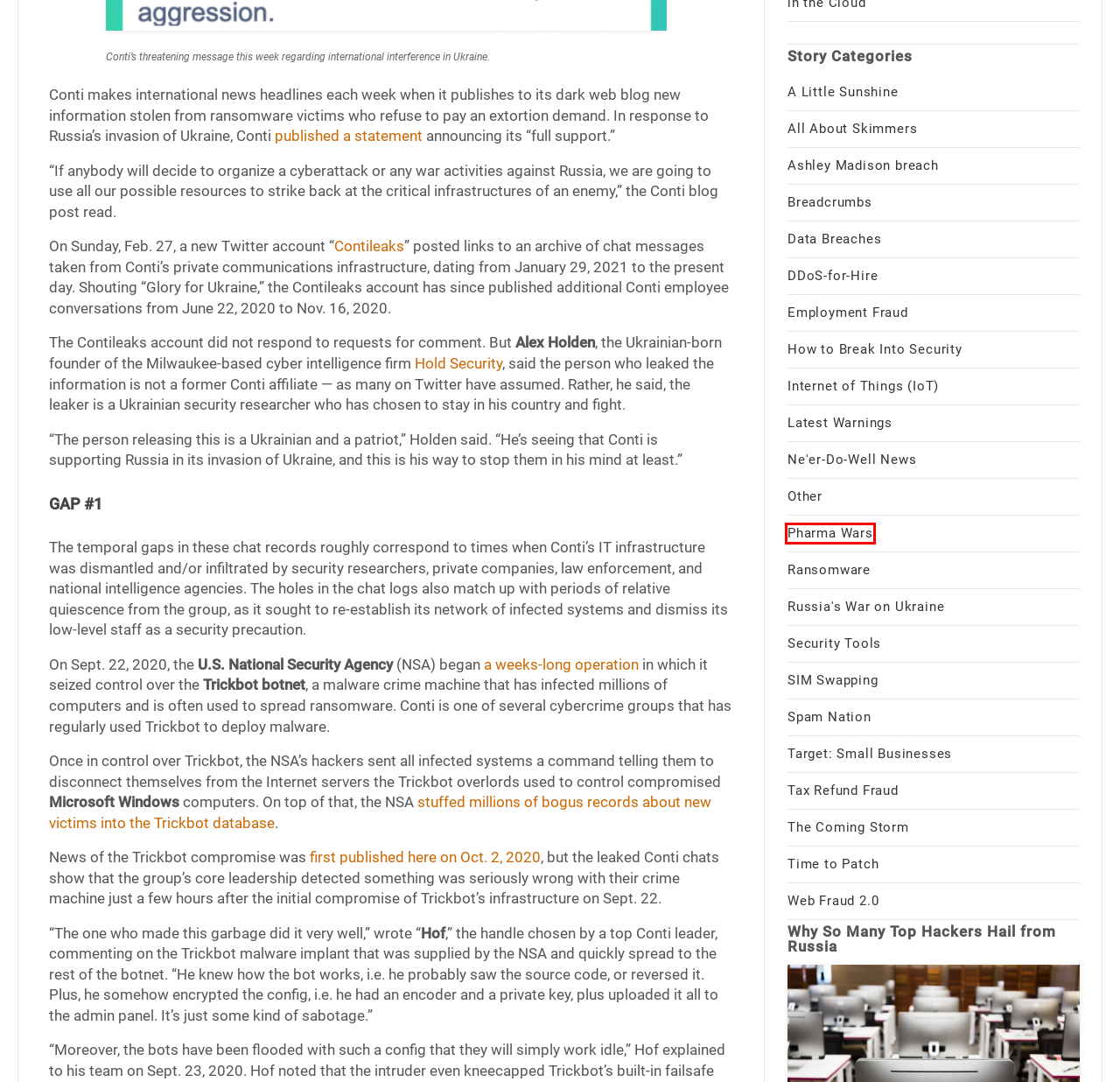Review the webpage screenshot and focus on the UI element within the red bounding box. Select the best-matching webpage description for the new webpage that follows after clicking the highlighted element. Here are the candidates:
A. Security Tools – Krebs on Security
B. Time to Patch – Krebs on Security
C. A Little Sunshine – Krebs on Security
D. Pharma Wars – Krebs on Security
E. Target: Small Businesses – Krebs on Security
F. Other – Krebs on Security
G. Spam Nation – Krebs on Security
H. Breadcrumbs – Krebs on Security

D